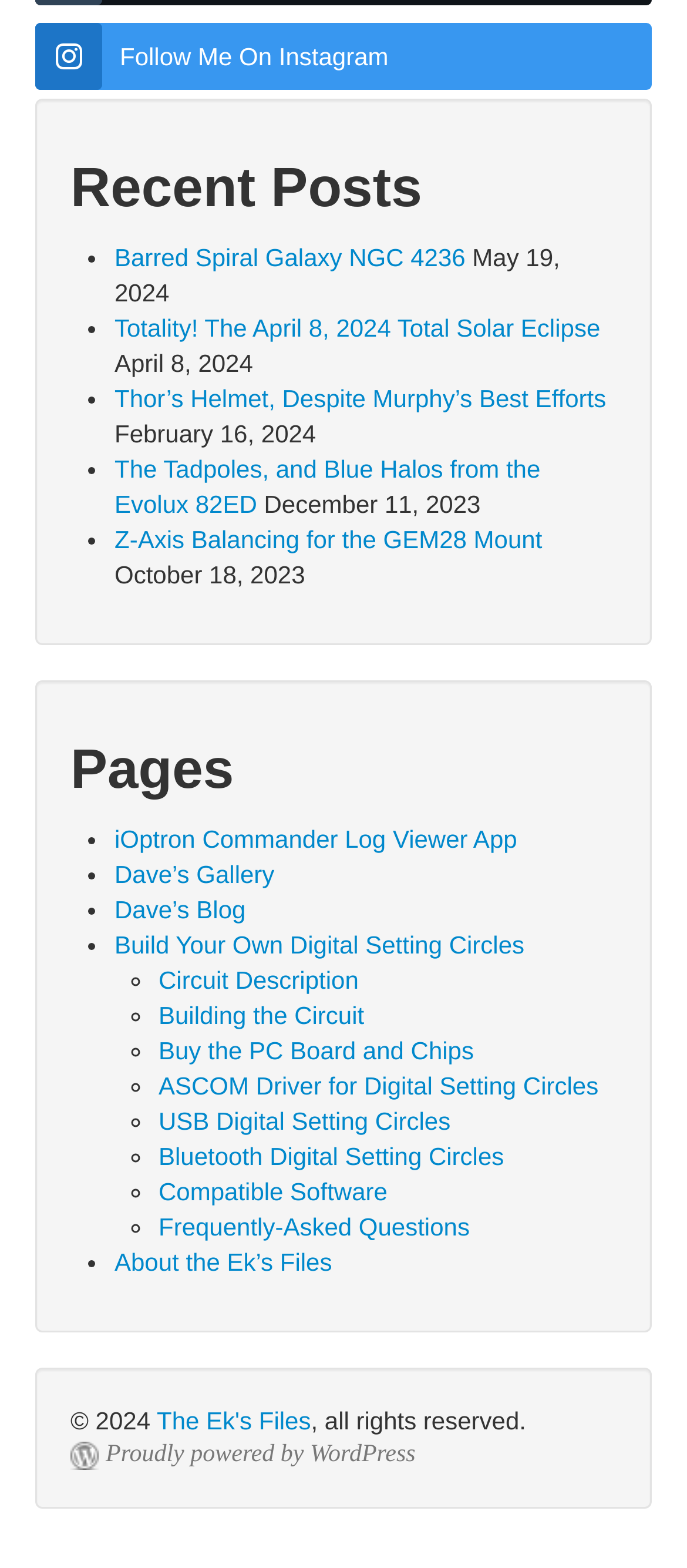Identify the bounding box coordinates for the region of the element that should be clicked to carry out the instruction: "Follow me on Instagram". The bounding box coordinates should be four float numbers between 0 and 1, i.e., [left, top, right, bottom].

[0.051, 0.015, 0.949, 0.057]